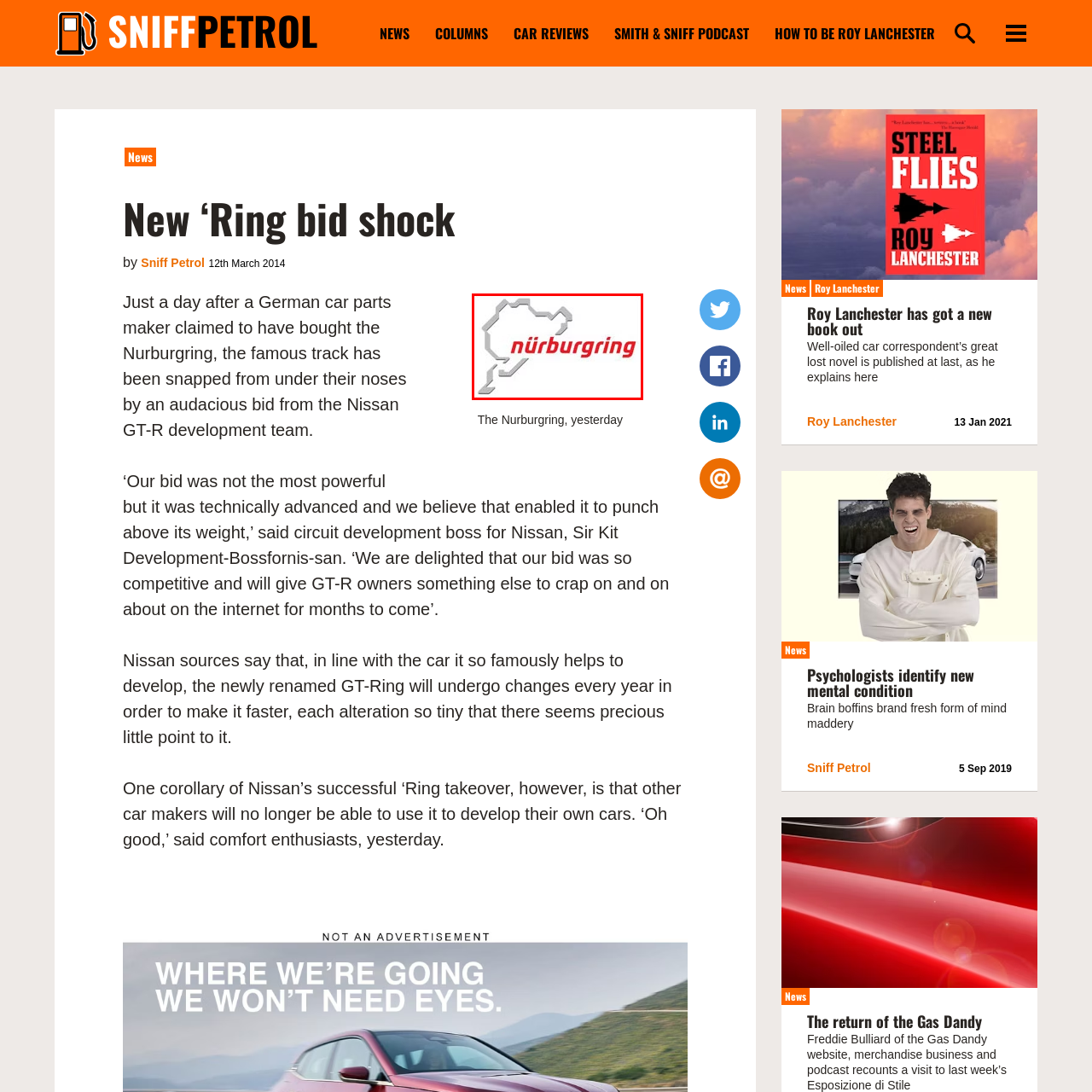What does the silver outline of the logo symbolize?
Inspect the image enclosed by the red bounding box and provide a detailed and comprehensive answer to the question.

The caption explains that 'the logo is rendered in a silver outline, symbolizing elegance and speed'. This implies that the silver outline of the logo represents elegance and speed.